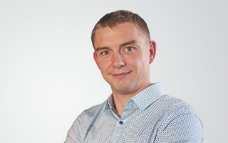What is the background of the image?
Using the visual information from the image, give a one-word or short-phrase answer.

Soft white gradient